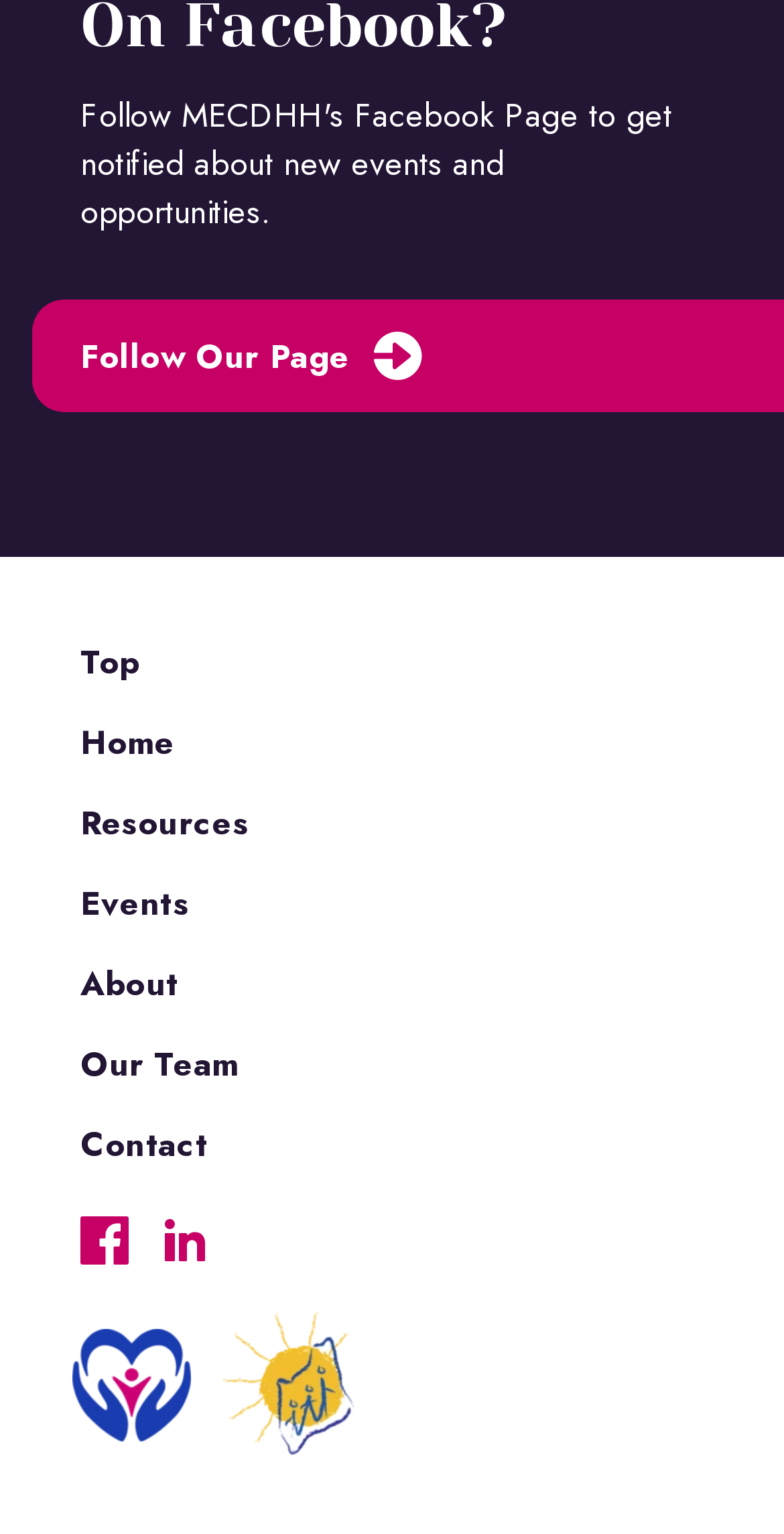Identify the bounding box coordinates of the part that should be clicked to carry out this instruction: "View resources".

[0.103, 0.509, 1.0, 0.562]